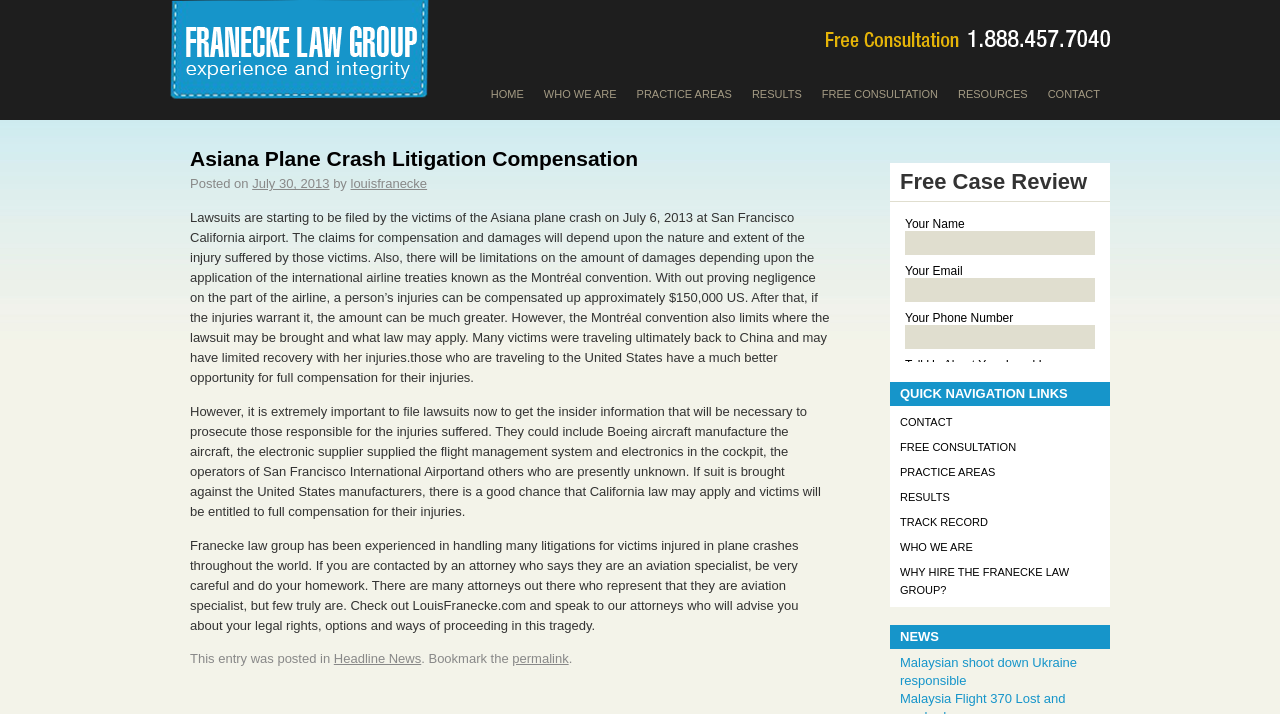Please determine the bounding box coordinates of the section I need to click to accomplish this instruction: "Click the 'July 30, 2013' link".

[0.197, 0.247, 0.257, 0.268]